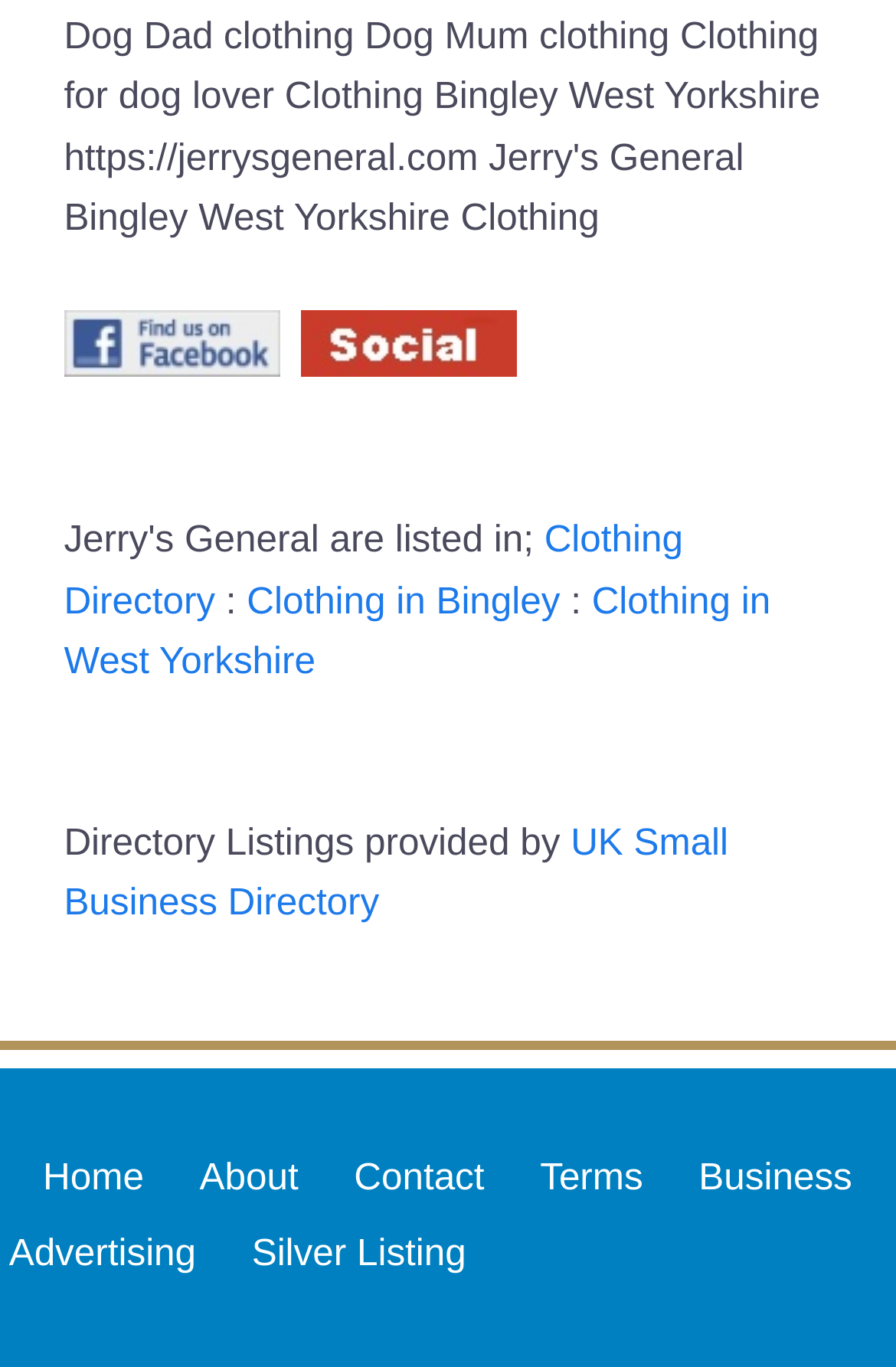Determine the bounding box for the described HTML element: "Business Advertising". Ensure the coordinates are four float numbers between 0 and 1 in the format [left, top, right, bottom].

[0.01, 0.841, 0.951, 0.94]